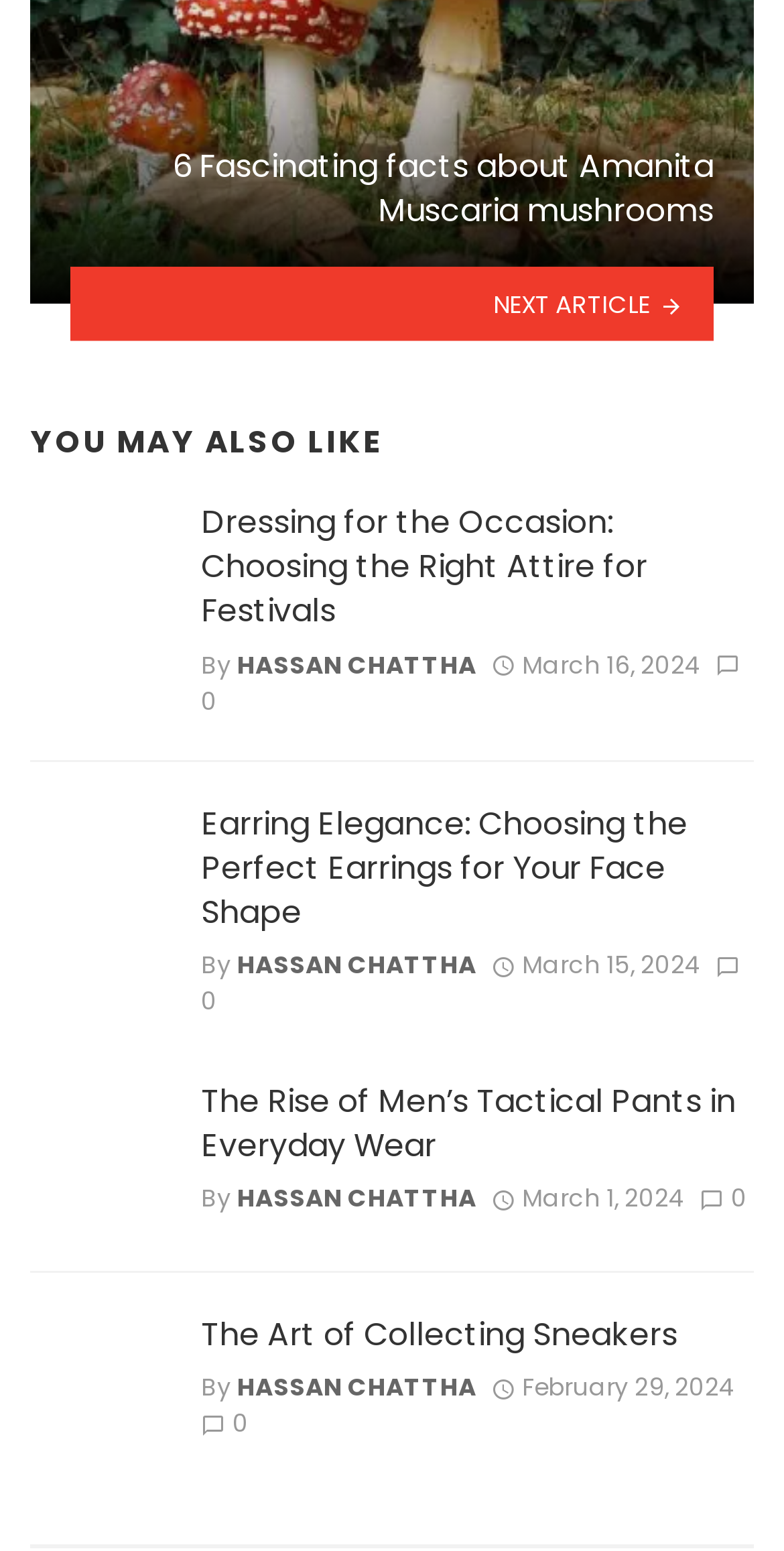Show me the bounding box coordinates of the clickable region to achieve the task as per the instruction: "learn about ebook distribution".

None